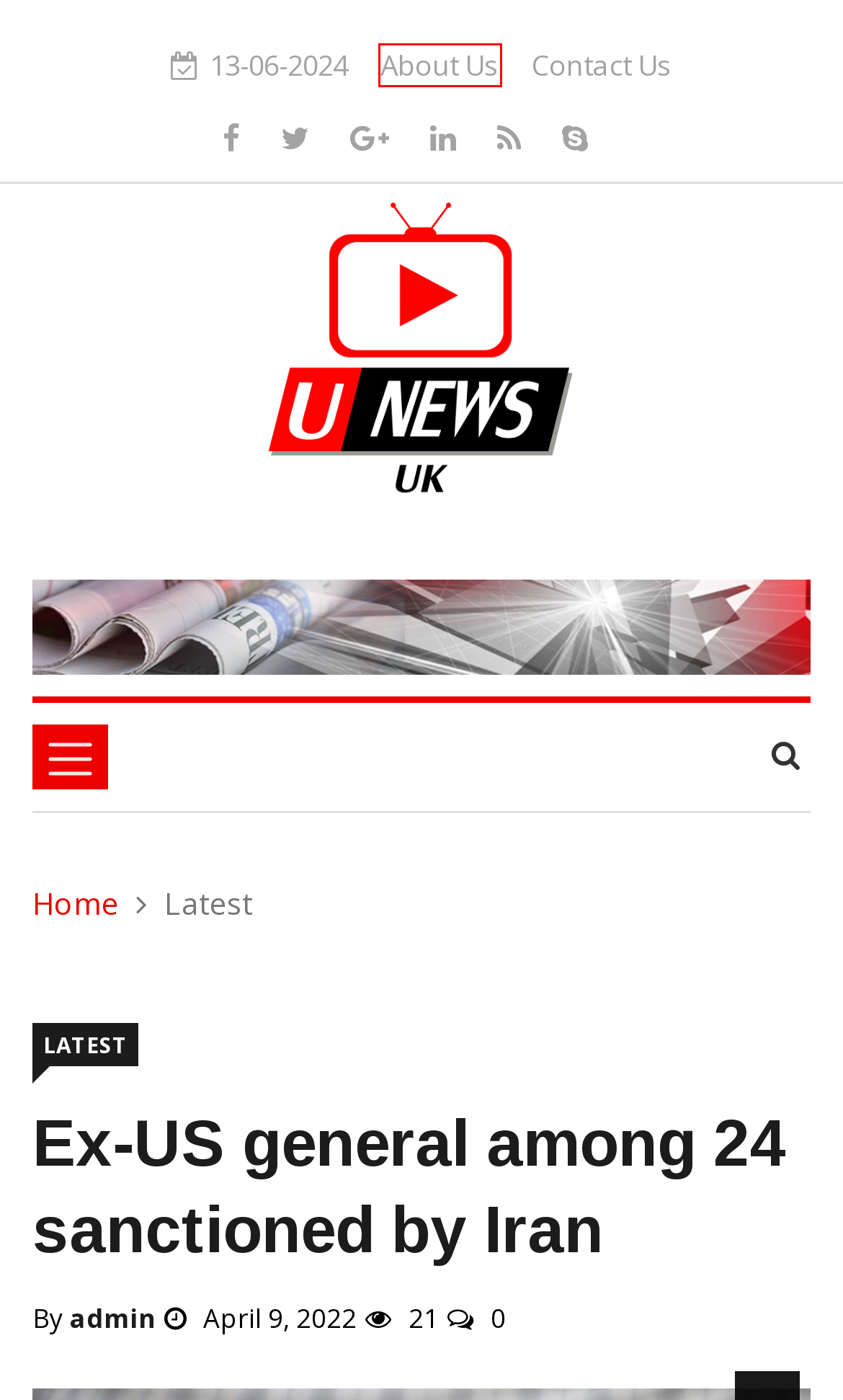You have a screenshot of a webpage with a red rectangle bounding box. Identify the best webpage description that corresponds to the new webpage after clicking the element within the red bounding box. Here are the candidates:
A. UnewsUK
B. First 100 days of National Assembly 'slow-paced': Fafen - UnewsUK
C. About Us - UnewsUK
D. The Chicken Palace - UnewsUK
E. Contact Us - UnewsUK
F. Trending News Archives - UnewsUK
G. BUSINESS Archives - UnewsUK
H. Dozens of nations blast North Korean human rights abuses - UnewsUK

C